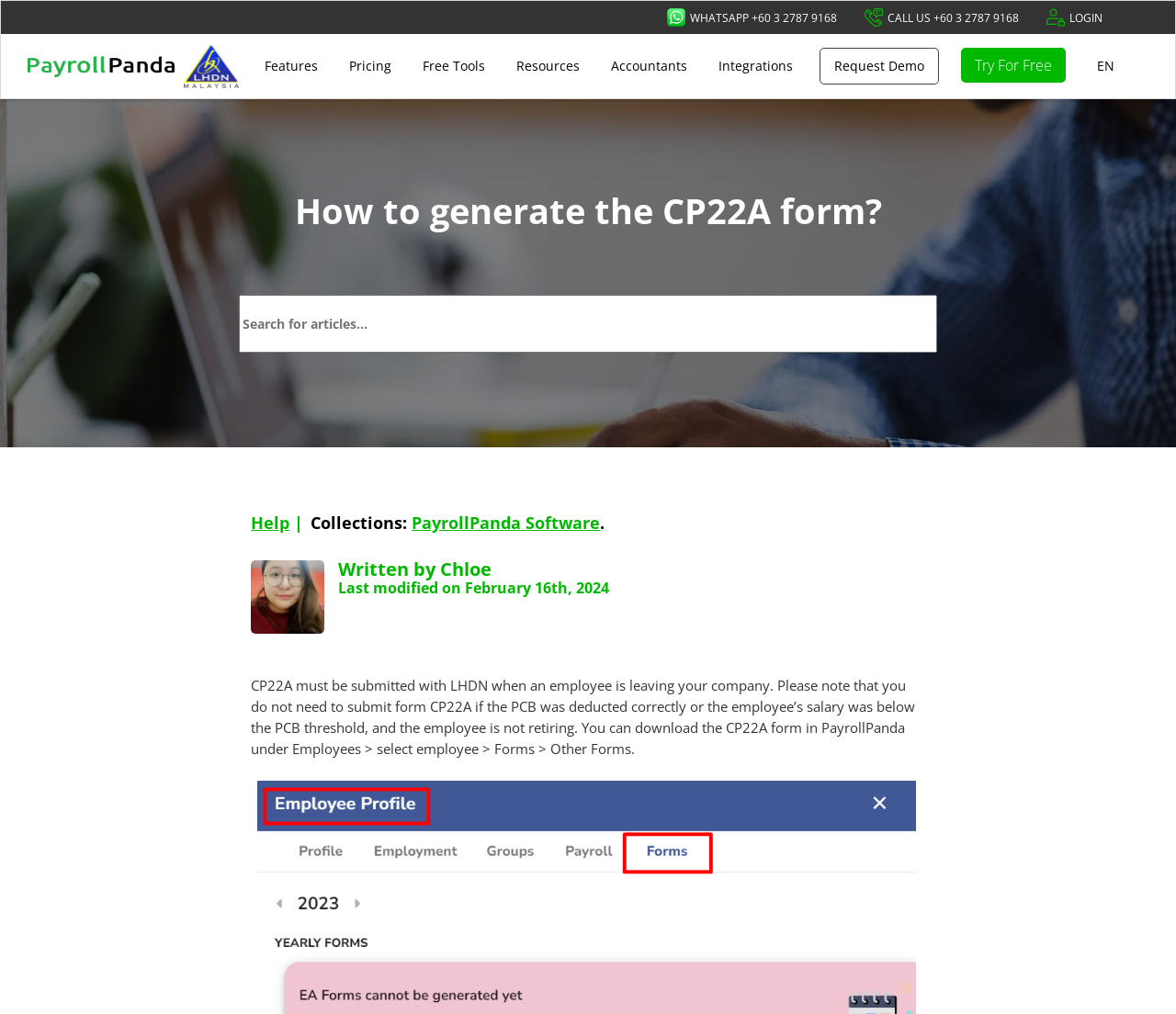Determine the bounding box of the UI component based on this description: "Whatsapp +60 3 2787 9168". The bounding box coordinates should be four float values between 0 and 1, i.e., [left, top, right, bottom].

[0.567, 0.008, 0.712, 0.026]